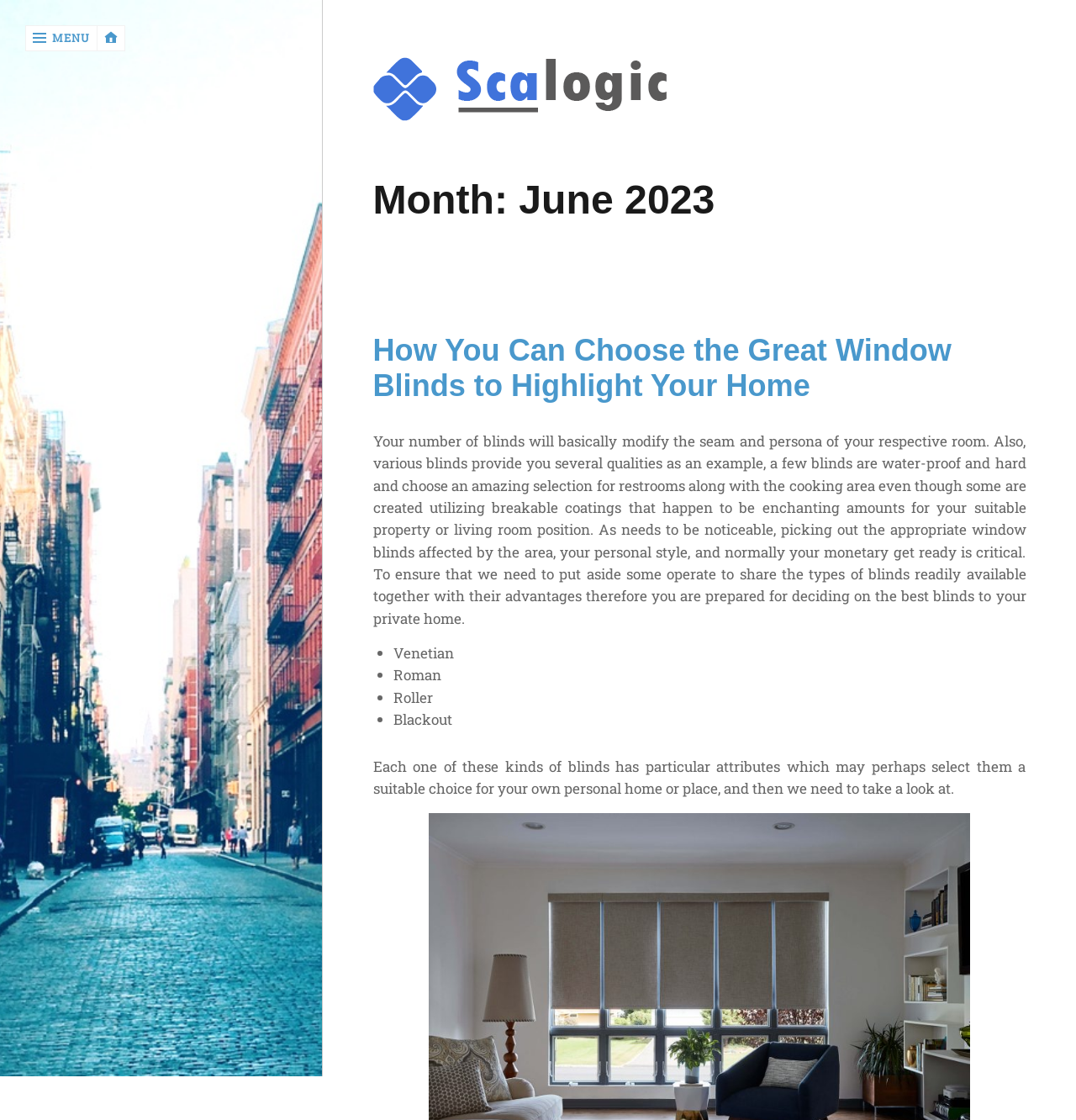Please find the bounding box coordinates (top-left x, top-left y, bottom-right x, bottom-right y) in the screenshot for the UI element described as follows: Business

[0.0, 0.155, 0.091, 0.187]